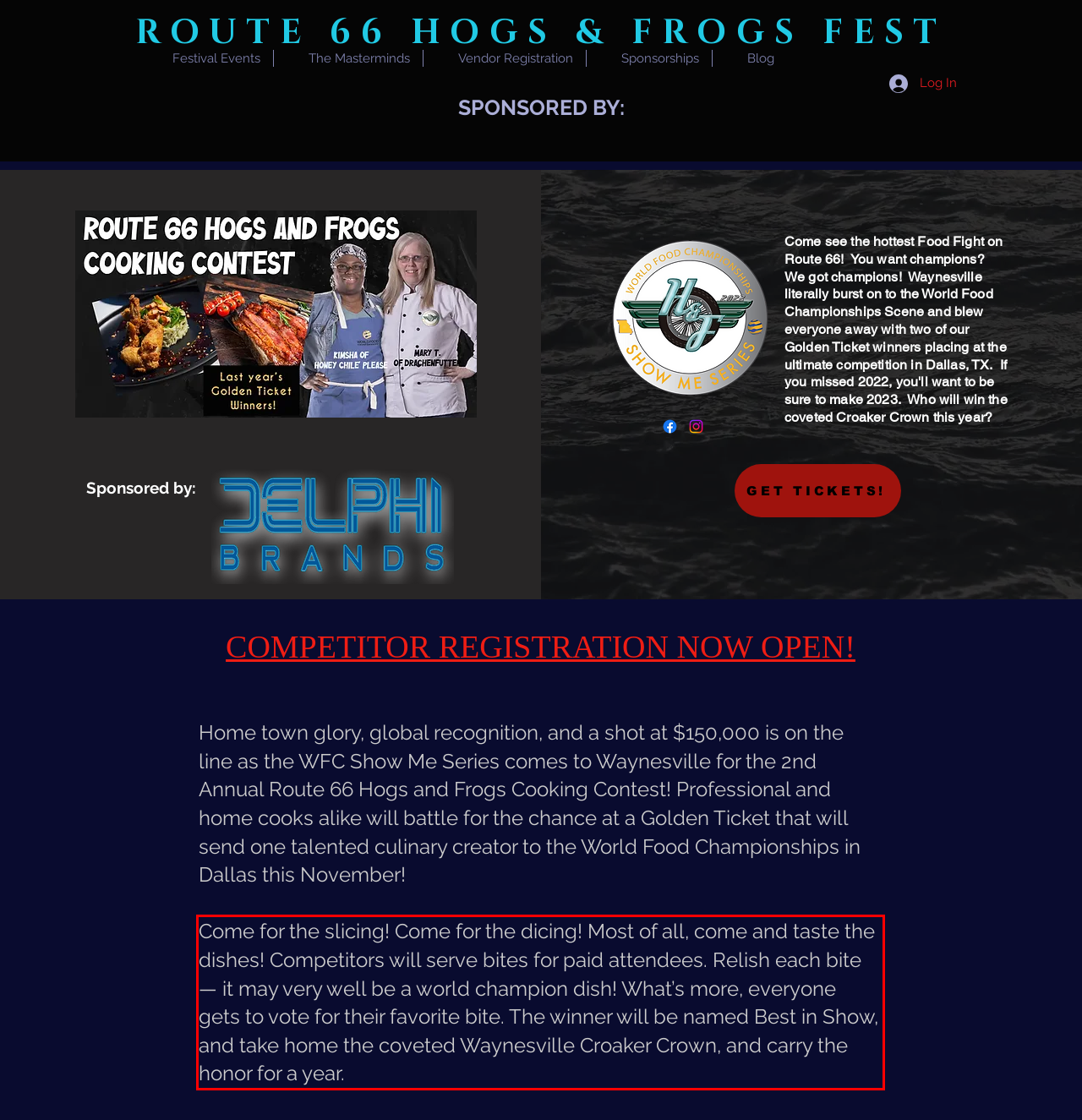Please perform OCR on the text content within the red bounding box that is highlighted in the provided webpage screenshot.

Come for the slicing! Come for the dicing! Most of all, come and taste the dishes! Competitors will serve bites for paid attendees. Relish each bite — it may very well be a world champion dish! What’s more, everyone gets to vote for their favorite bite. The winner will be named Best in Show, and take home the coveted Waynesville Croaker Crown, and carry the honor for a year.